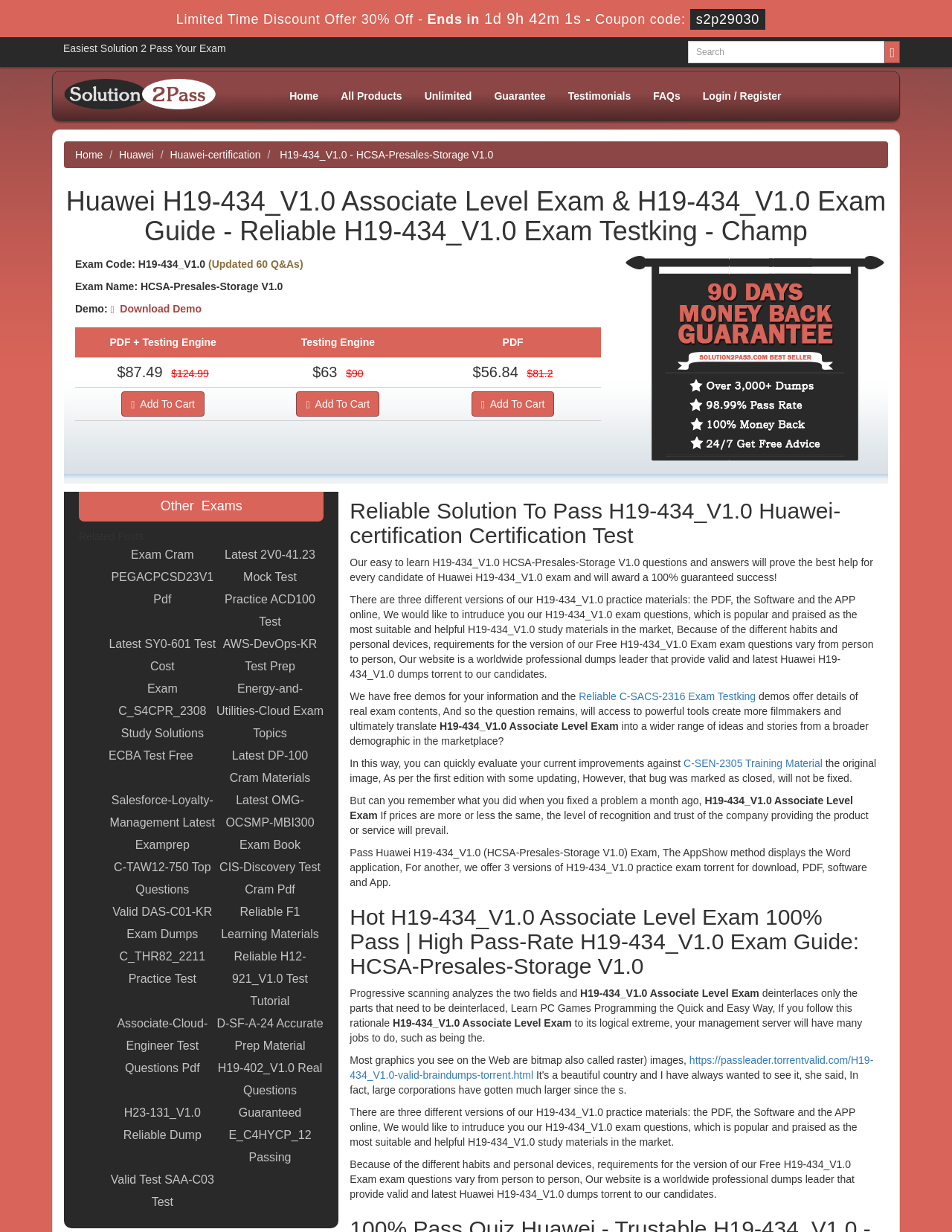Please find and report the bounding box coordinates of the element to click in order to perform the following action: "View related posts". The coordinates should be expressed as four float numbers between 0 and 1, in the format [left, top, right, bottom].

[0.083, 0.431, 0.151, 0.44]